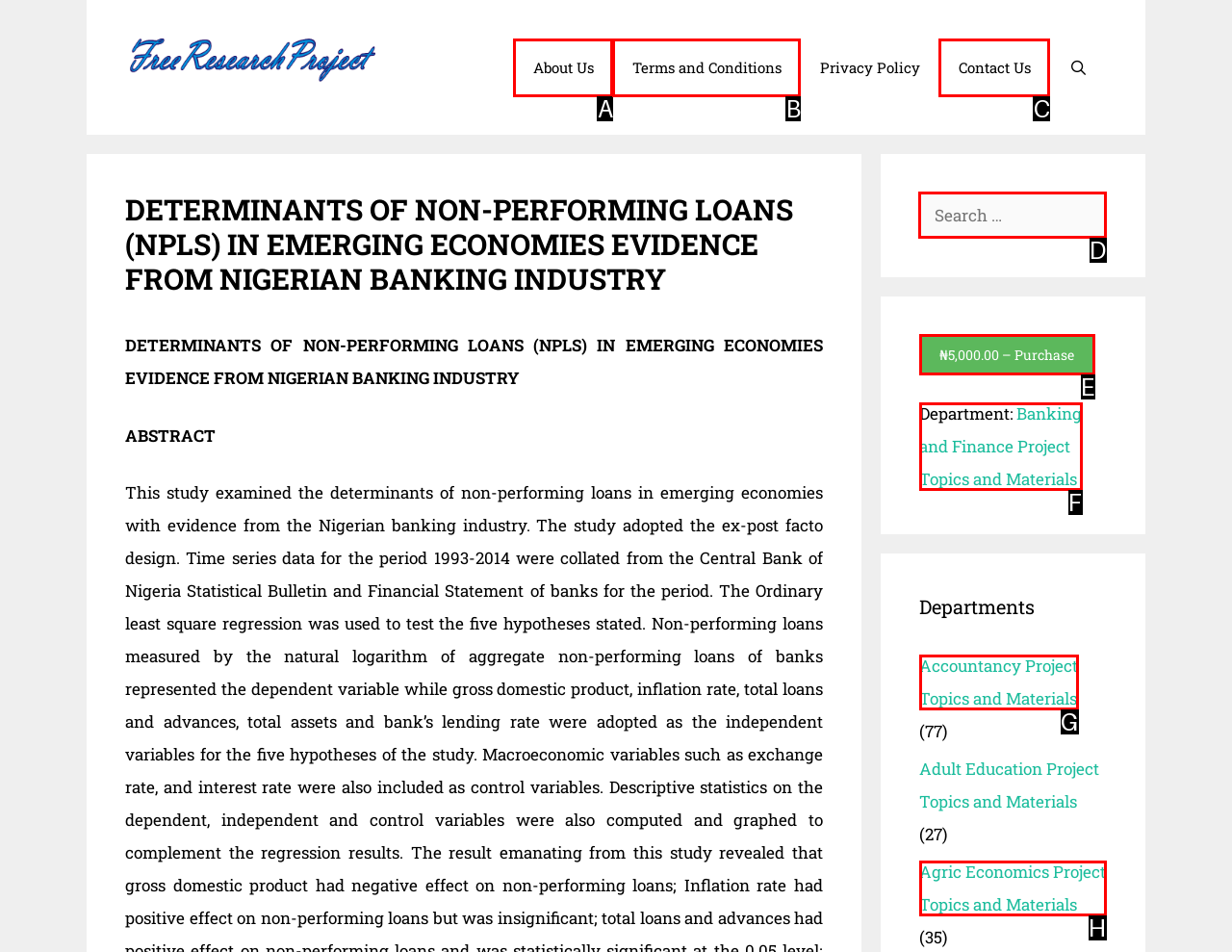Which UI element's letter should be clicked to achieve the task: Search for research projects
Provide the letter of the correct choice directly.

D